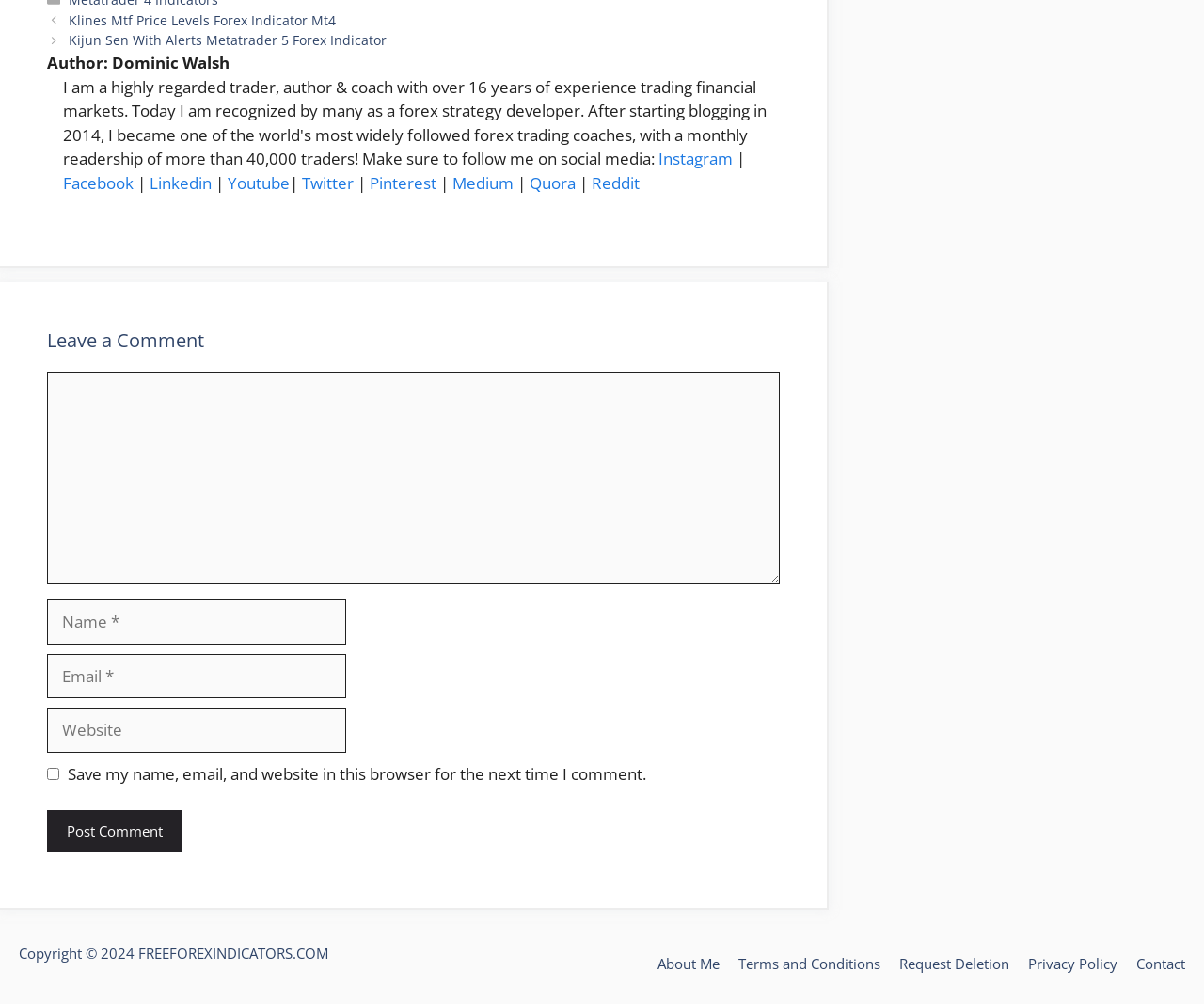Please respond in a single word or phrase: 
What is the author's name?

Dominic Walsh